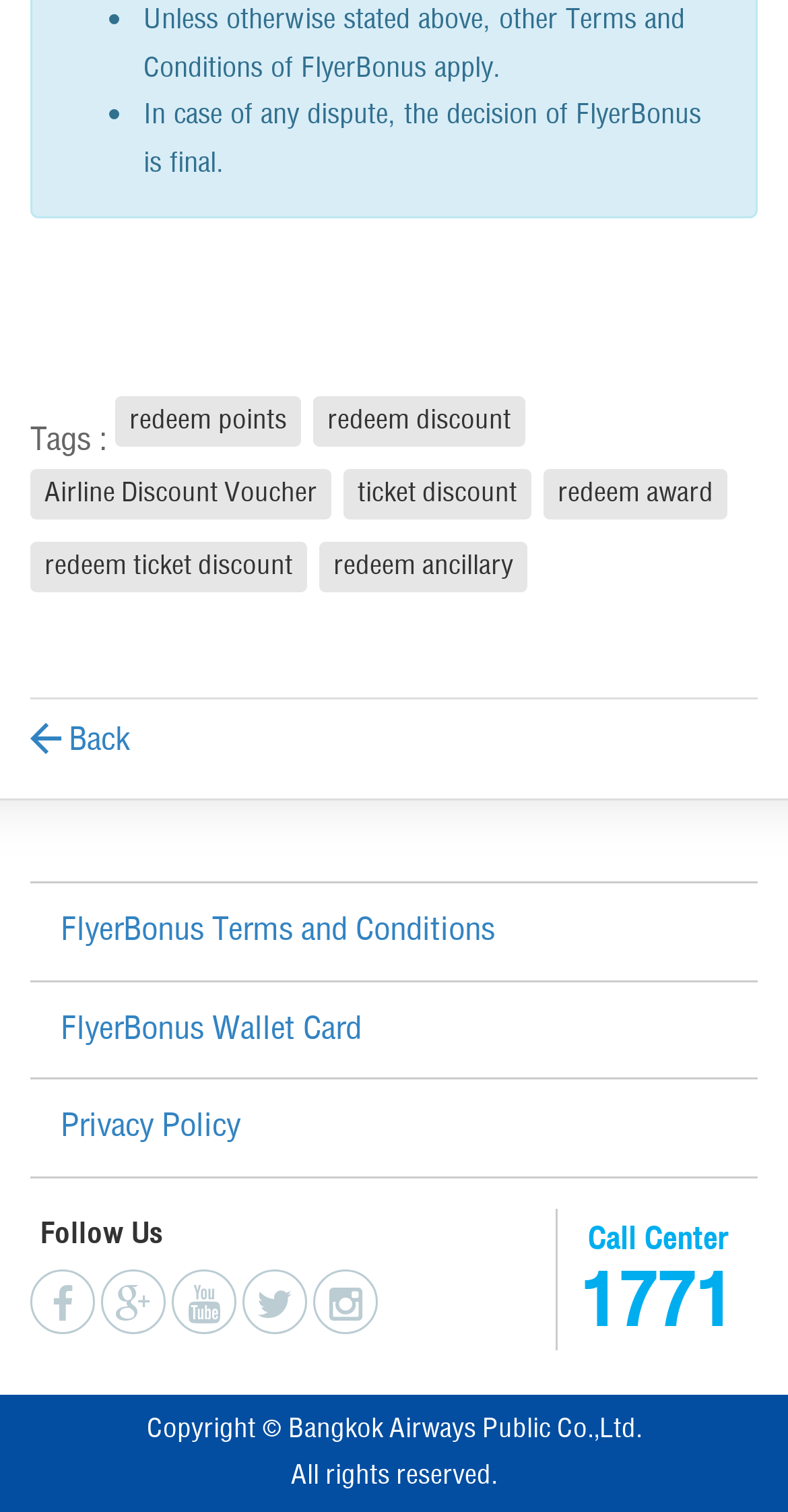How to contact the call center?
Answer the question with a thorough and detailed explanation.

The call center contact number is mentioned as '1771' which is a link located next to the static text 'Call Center' at the bottom of the webpage.